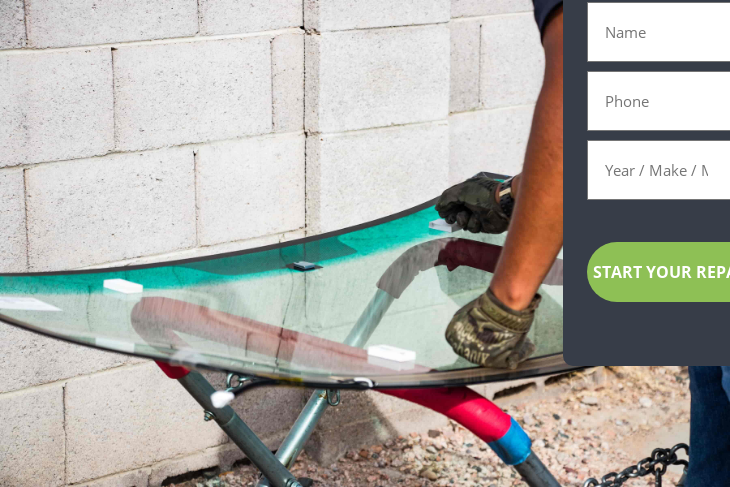What type of environment is depicted in the backdrop?
Provide a one-word or short-phrase answer based on the image.

On-site repair environment